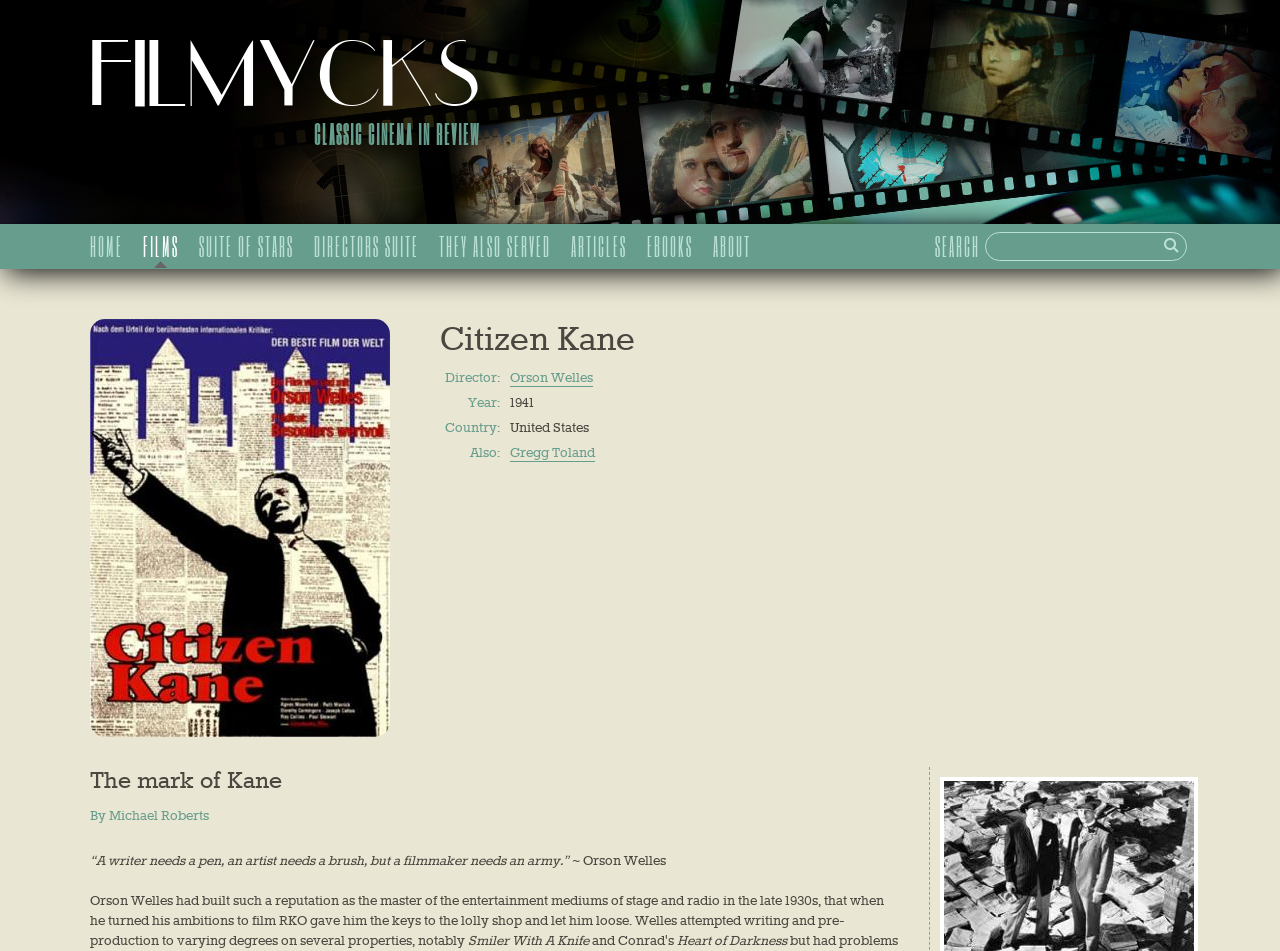Please determine the bounding box coordinates of the clickable area required to carry out the following instruction: "Click on the FILMYCKS CLASSIC CINEMA IN REVIEW link". The coordinates must be four float numbers between 0 and 1, represented as [left, top, right, bottom].

[0.07, 0.0, 0.375, 0.236]